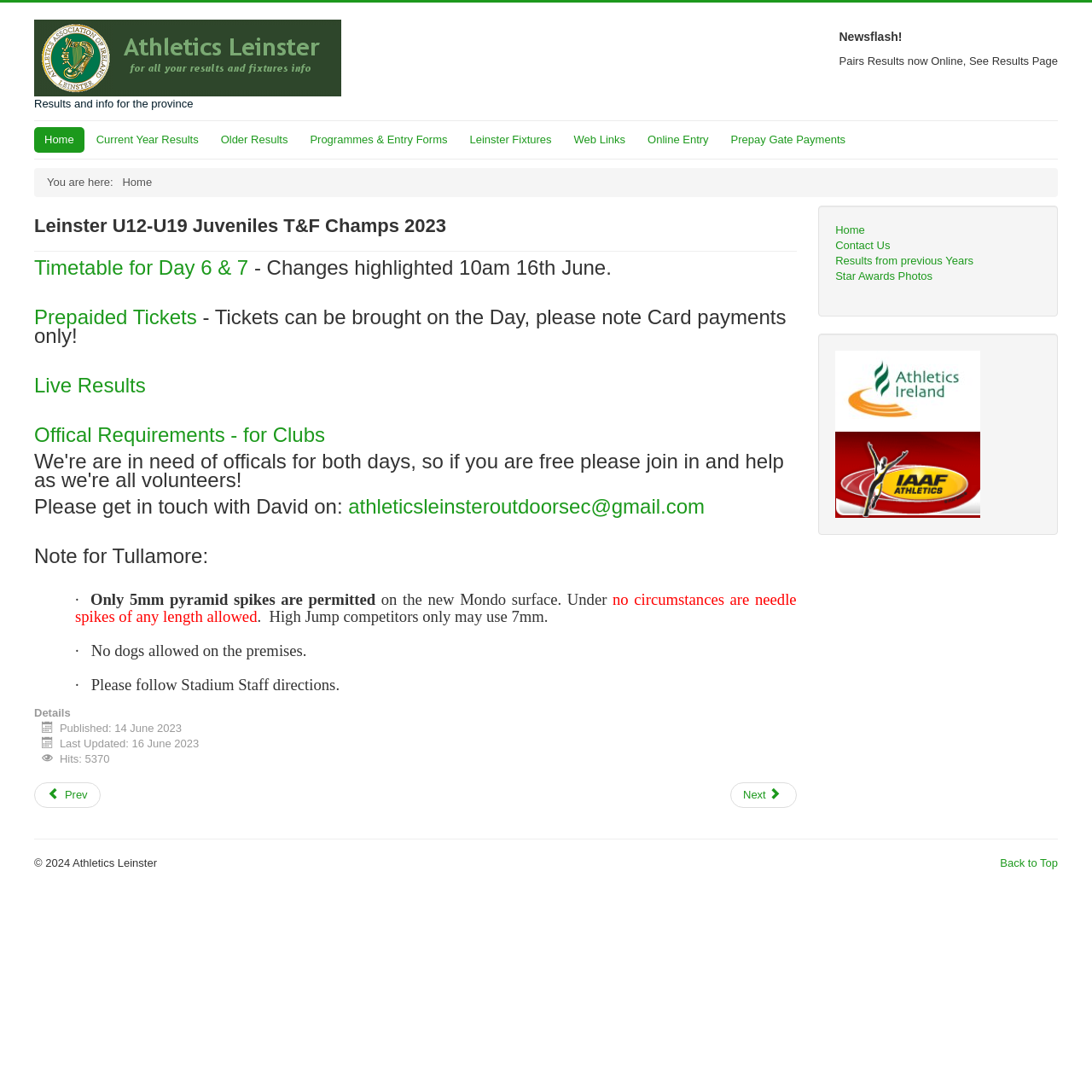Answer in one word or a short phrase: 
What type of spikes are permitted on the new Mondo surface?

5mm pyramid spikes